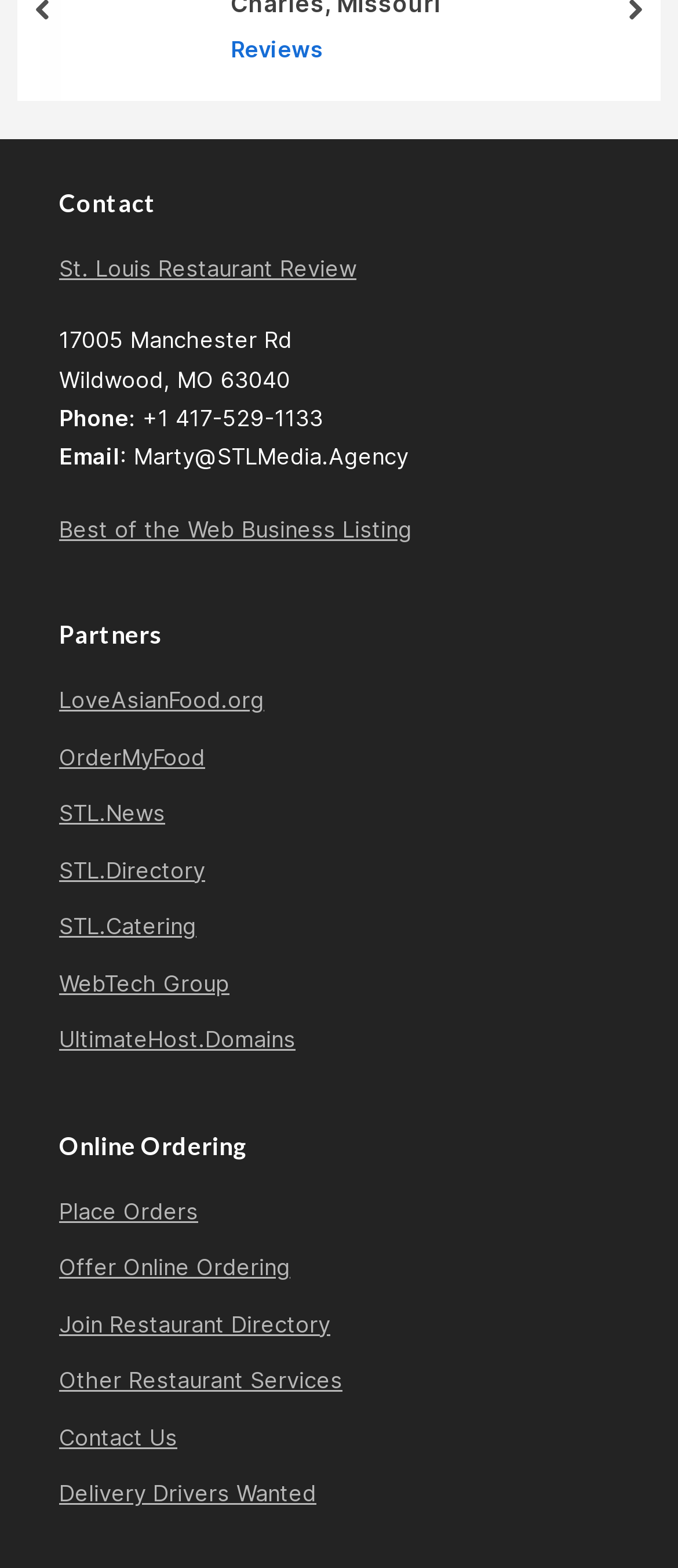Given the element description Contact Us, predict the bounding box coordinates for the UI element in the webpage screenshot. The format should be (top-left x, top-left y, bottom-right x, bottom-right y), and the values should be between 0 and 1.

[0.087, 0.908, 0.262, 0.925]